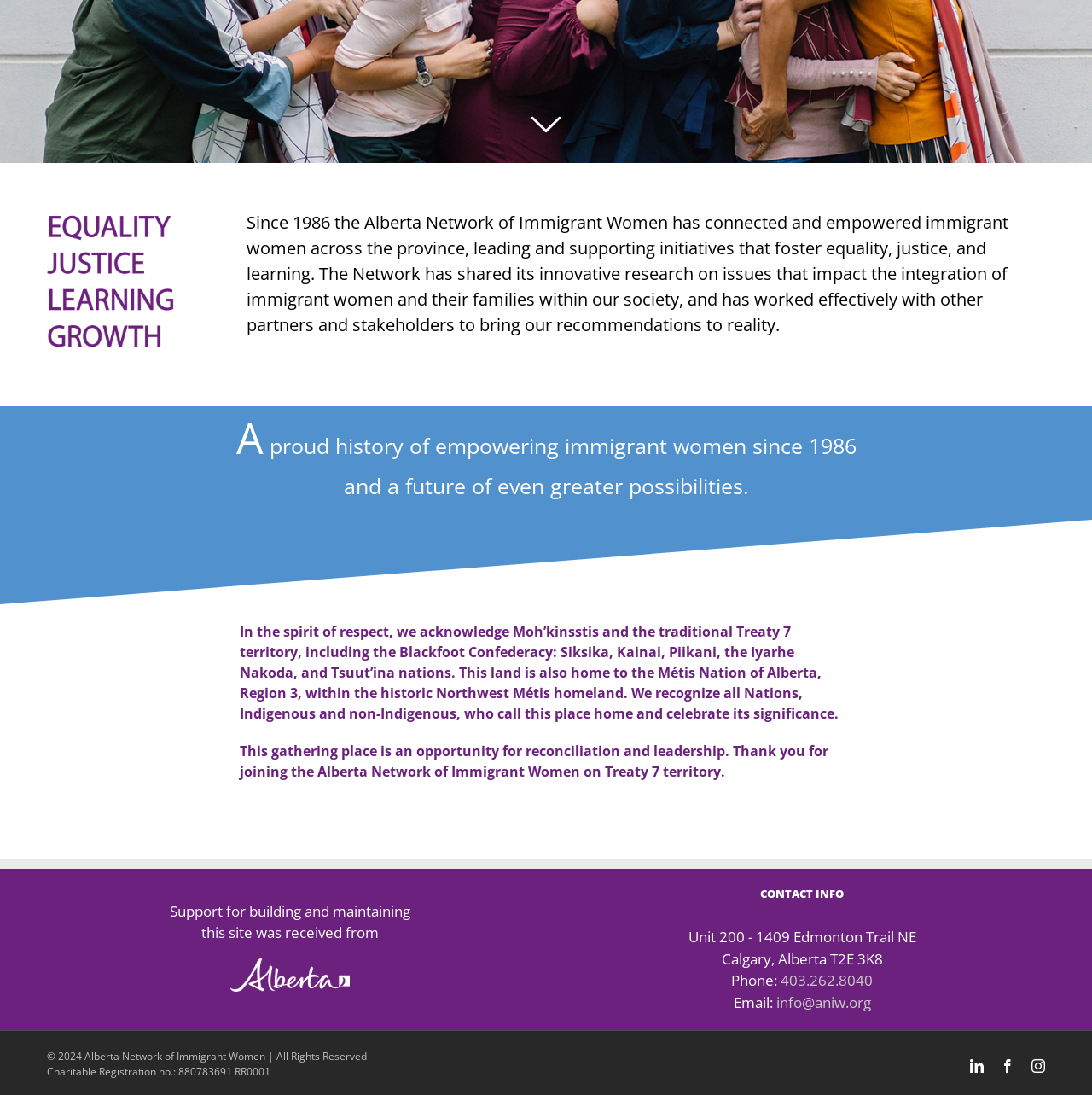Extract the bounding box coordinates for the UI element described by the text: "info@aniw.org". The coordinates should be in the form of [left, top, right, bottom] with values between 0 and 1.

[0.711, 0.906, 0.797, 0.924]